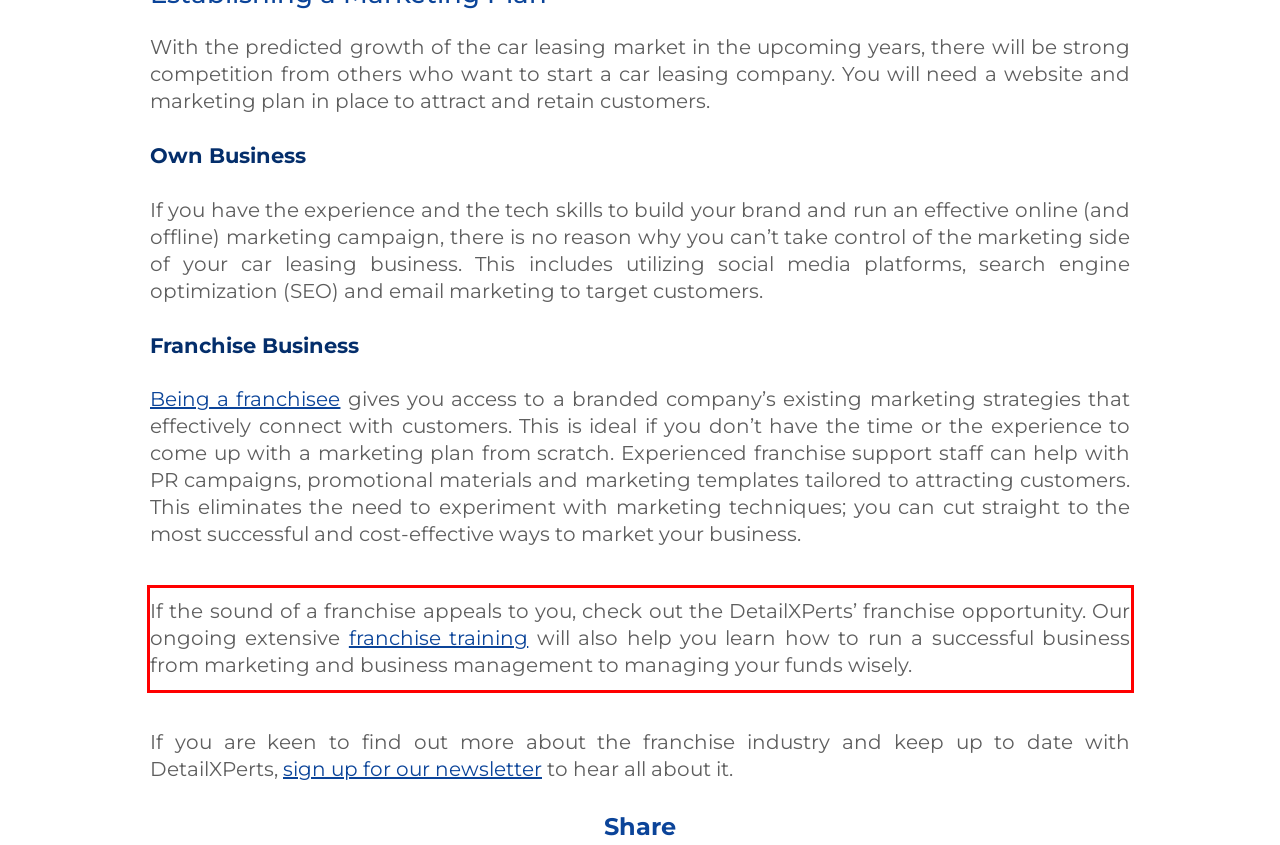Given the screenshot of a webpage, identify the red rectangle bounding box and recognize the text content inside it, generating the extracted text.

If the sound of a franchise appeals to you, check out the DetailXPerts’ franchise opportunity. Our ongoing extensive franchise training will also help you learn how to run a successful business from marketing and business management to managing your funds wisely.